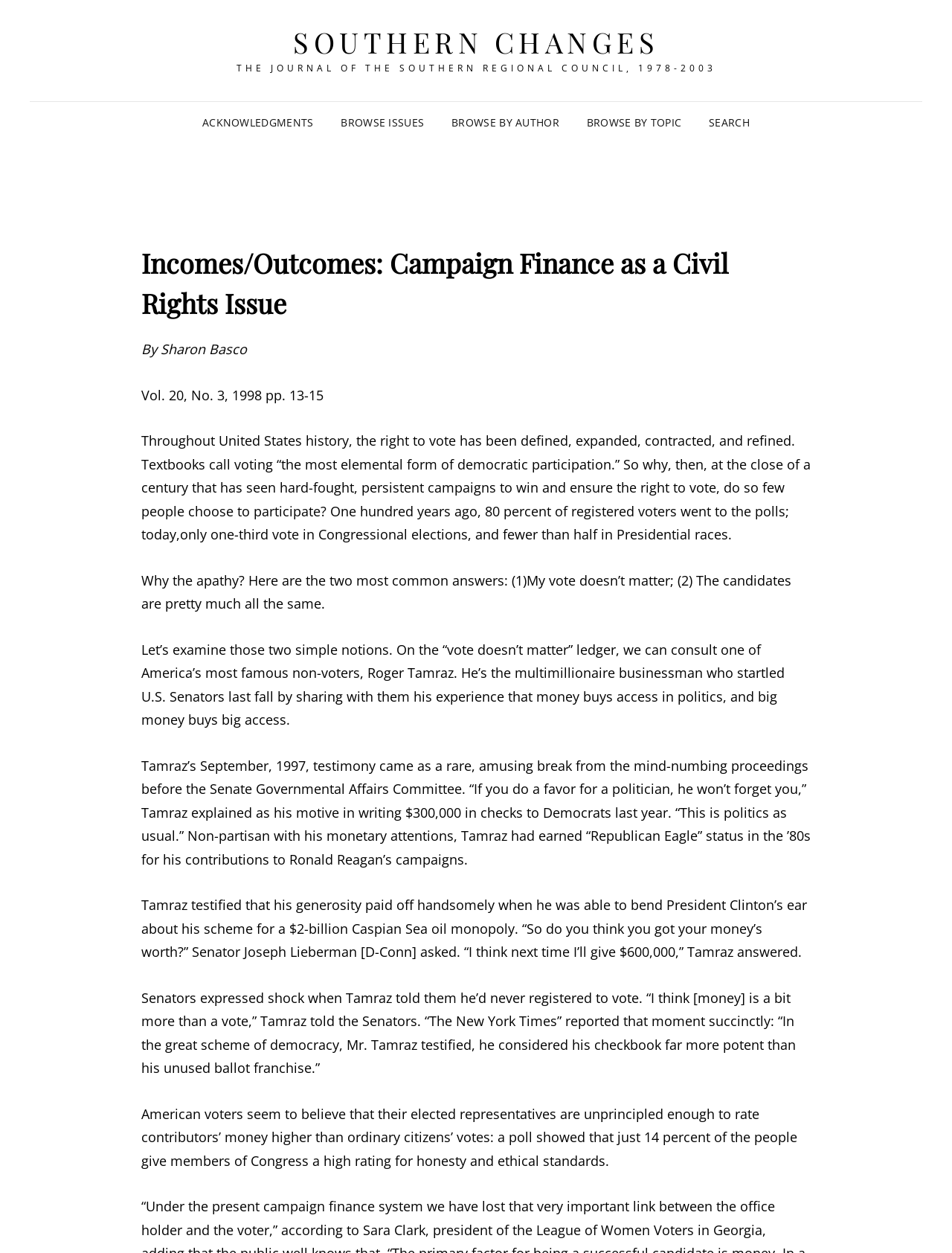What is the volume and number of the issue?
Provide a concise answer using a single word or phrase based on the image.

Vol. 20, No. 3